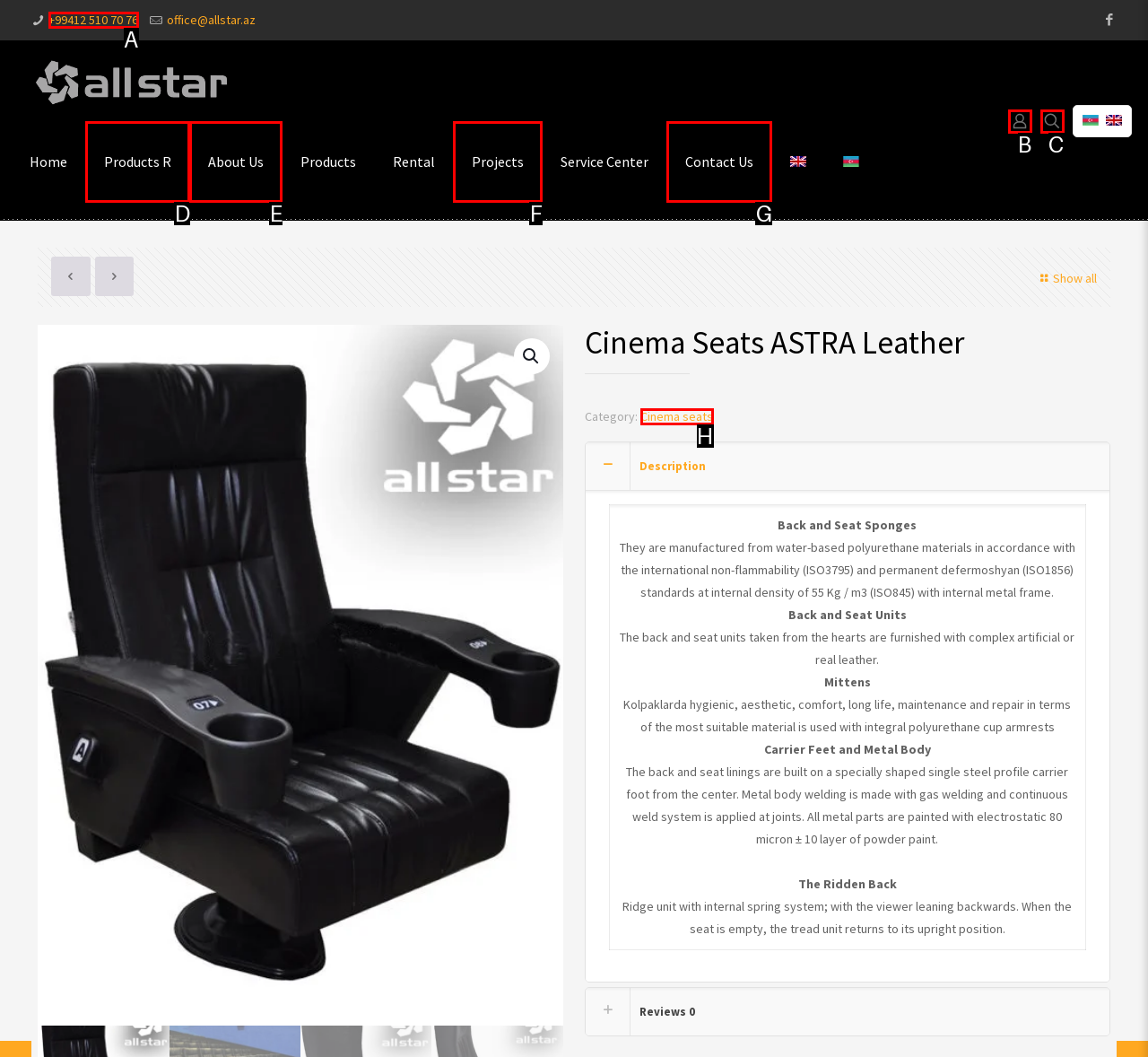Using the description: Products R, find the best-matching HTML element. Indicate your answer with the letter of the chosen option.

D